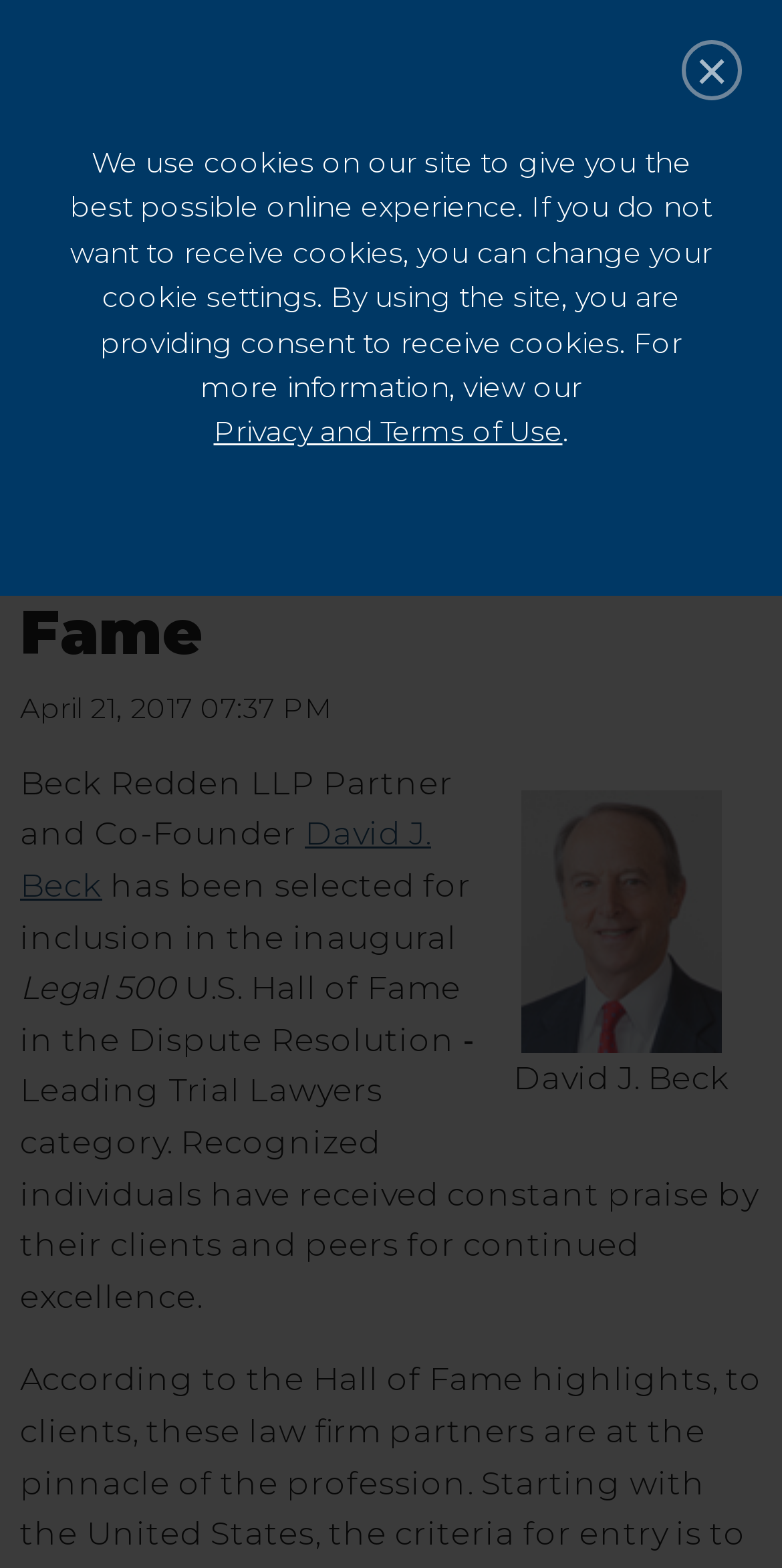Please locate the clickable area by providing the bounding box coordinates to follow this instruction: "Open search form".

[0.877, 0.059, 0.949, 0.09]